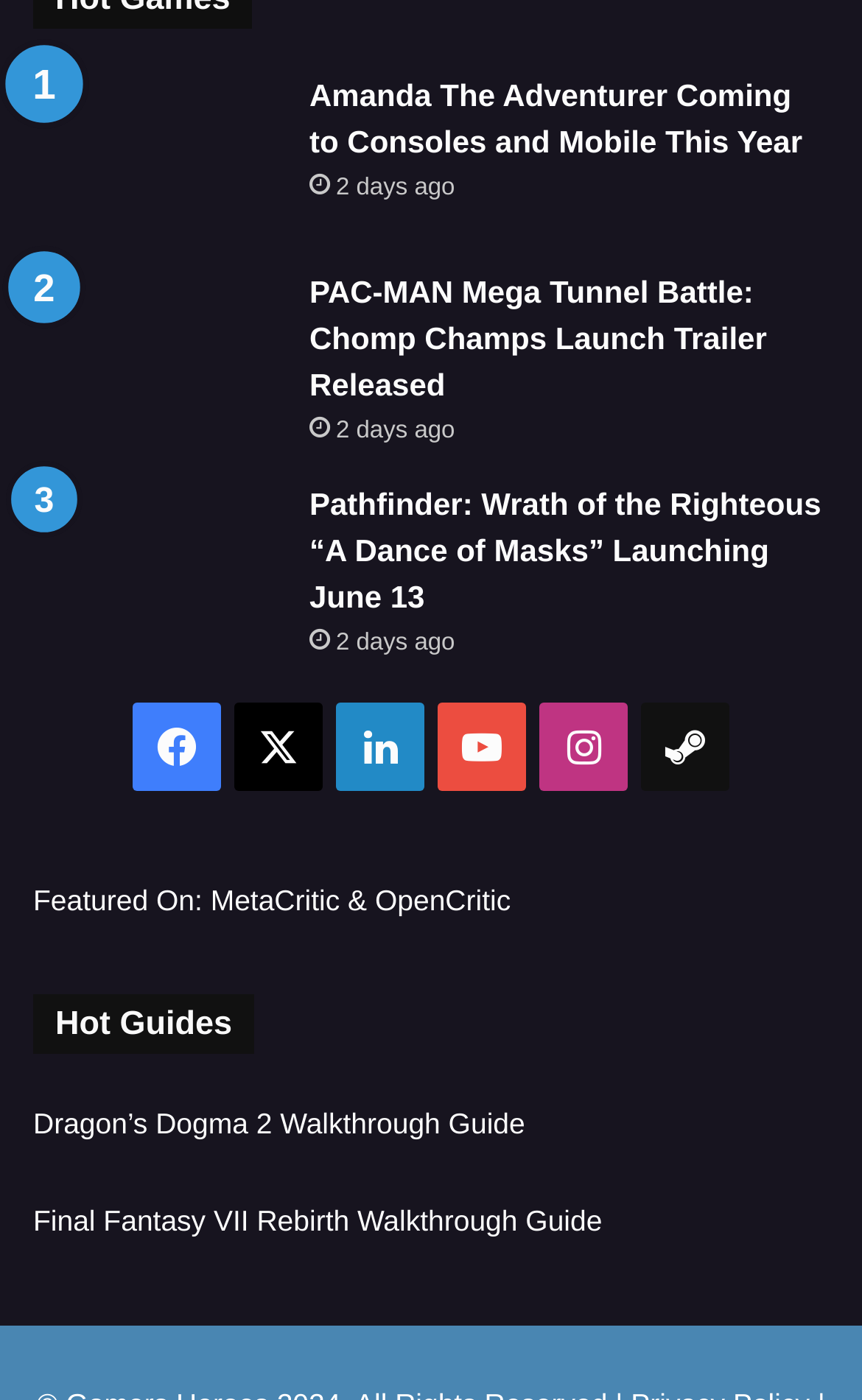What is the name of the second walkthrough guide?
Please provide a single word or phrase as the answer based on the screenshot.

Final Fantasy VII Rebirth